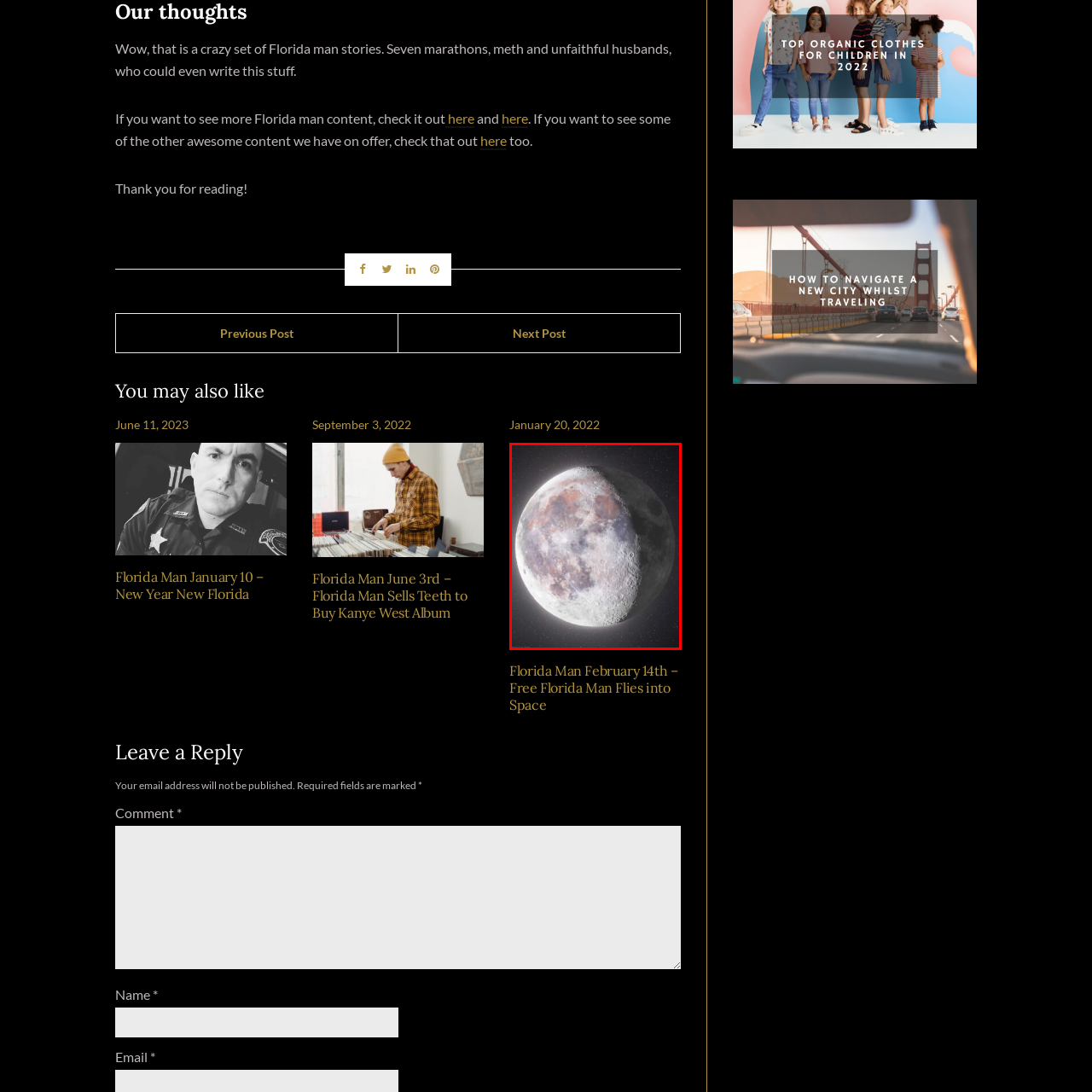Generate a meticulous caption for the image that is highlighted by the red boundary line.

A stunning depiction of the Moon in a waxing phase, showcasing its textured surface and intricate craters. The illuminated portion reveals a blend of soft gray and white hues, while the darker side hints at the richness of lunar topography with subtle shades of orange and red. Set against a backdrop of twinkling stars, this image captures the ethereal beauty of the Moon, inviting viewers to appreciate the celestial wonders of our night sky.